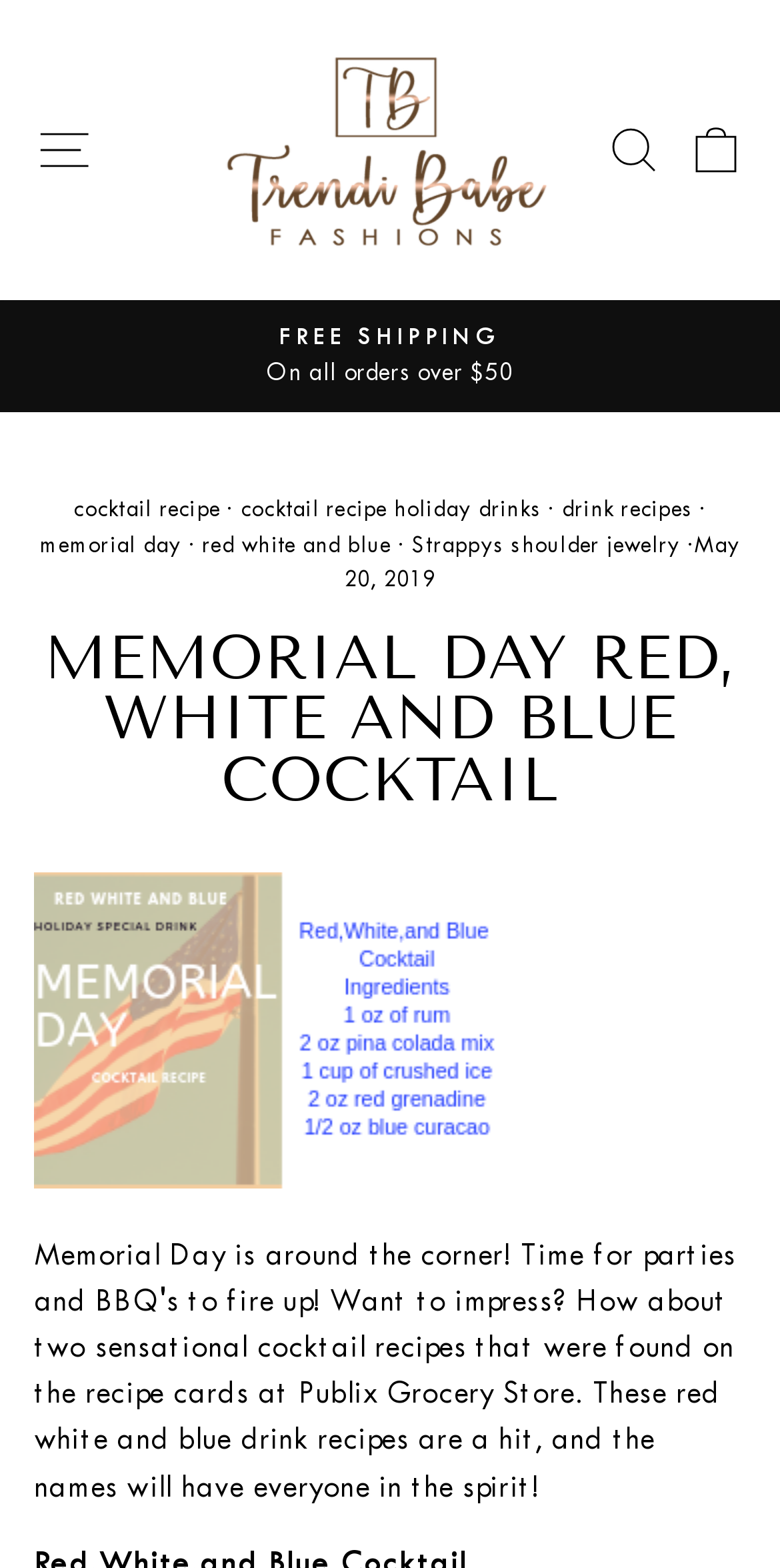Please find the top heading of the webpage and generate its text.

MEMORIAL DAY RED, WHITE AND BLUE COCKTAIL